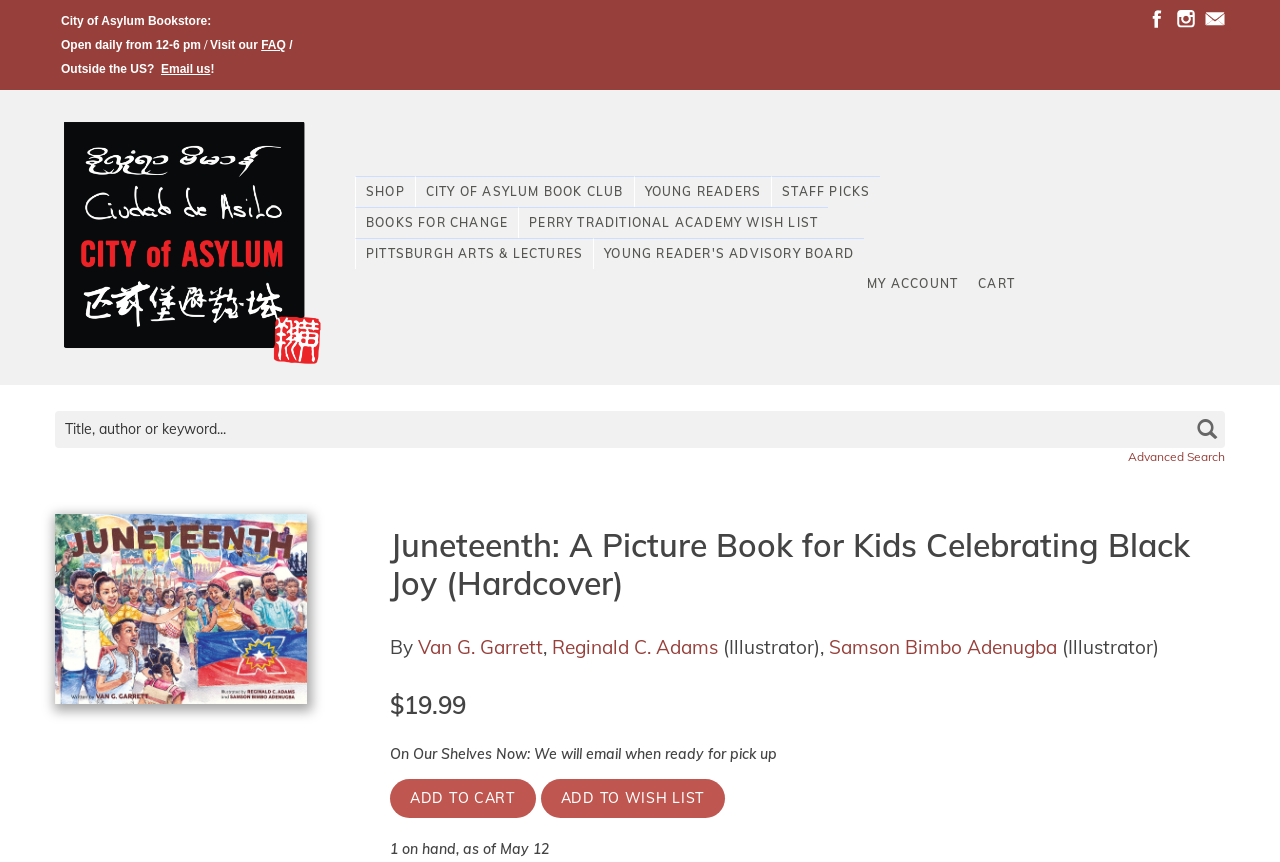Show the bounding box coordinates for the HTML element as described: "Cart".

[0.756, 0.312, 0.801, 0.347]